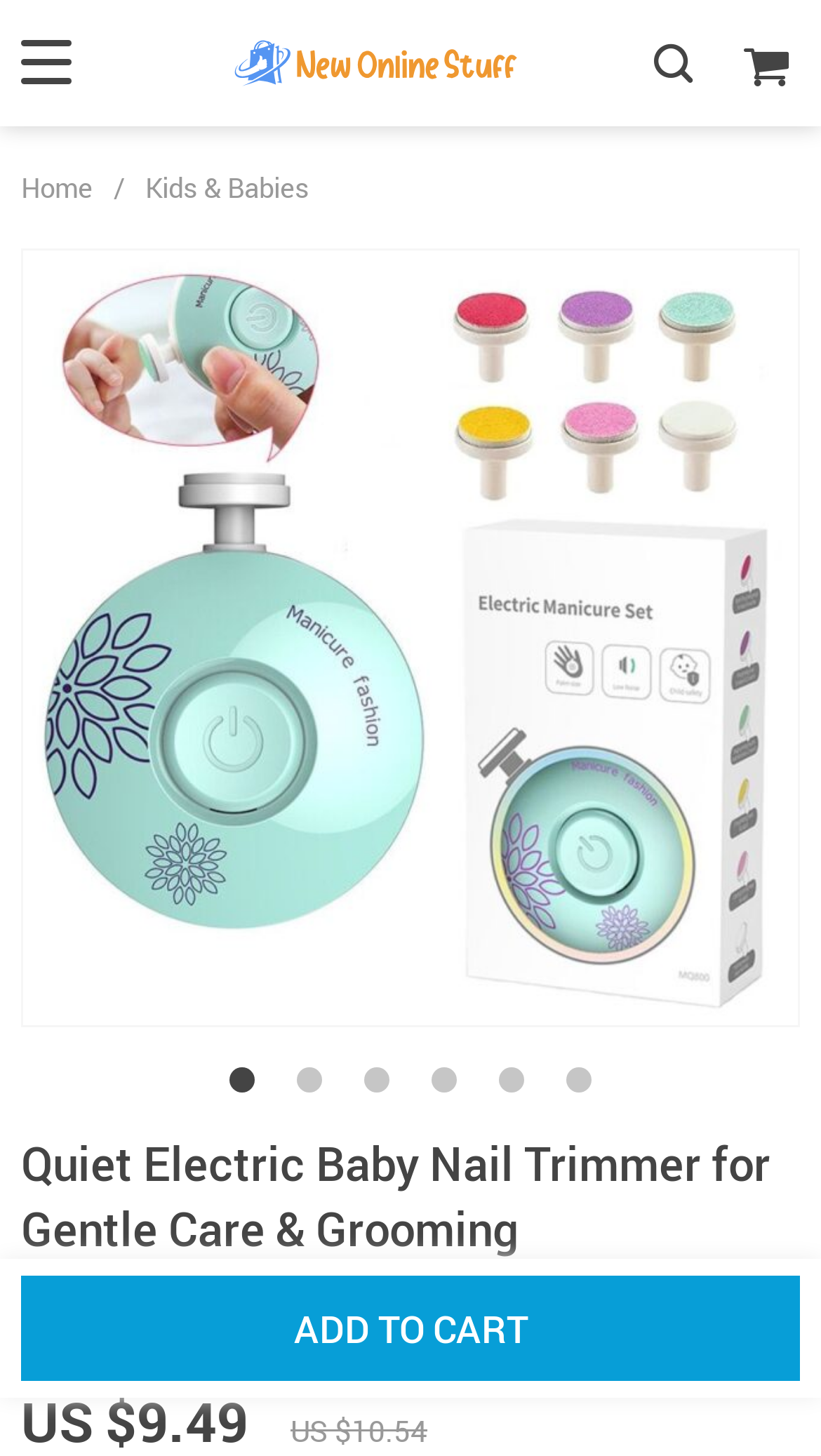Using the information from the screenshot, answer the following question thoroughly:
What is the icon at the top right corner?

I identified the icon at the top right corner by looking at the link element with the OCR text '' located at the top right corner of the page, which represents an unknown icon.